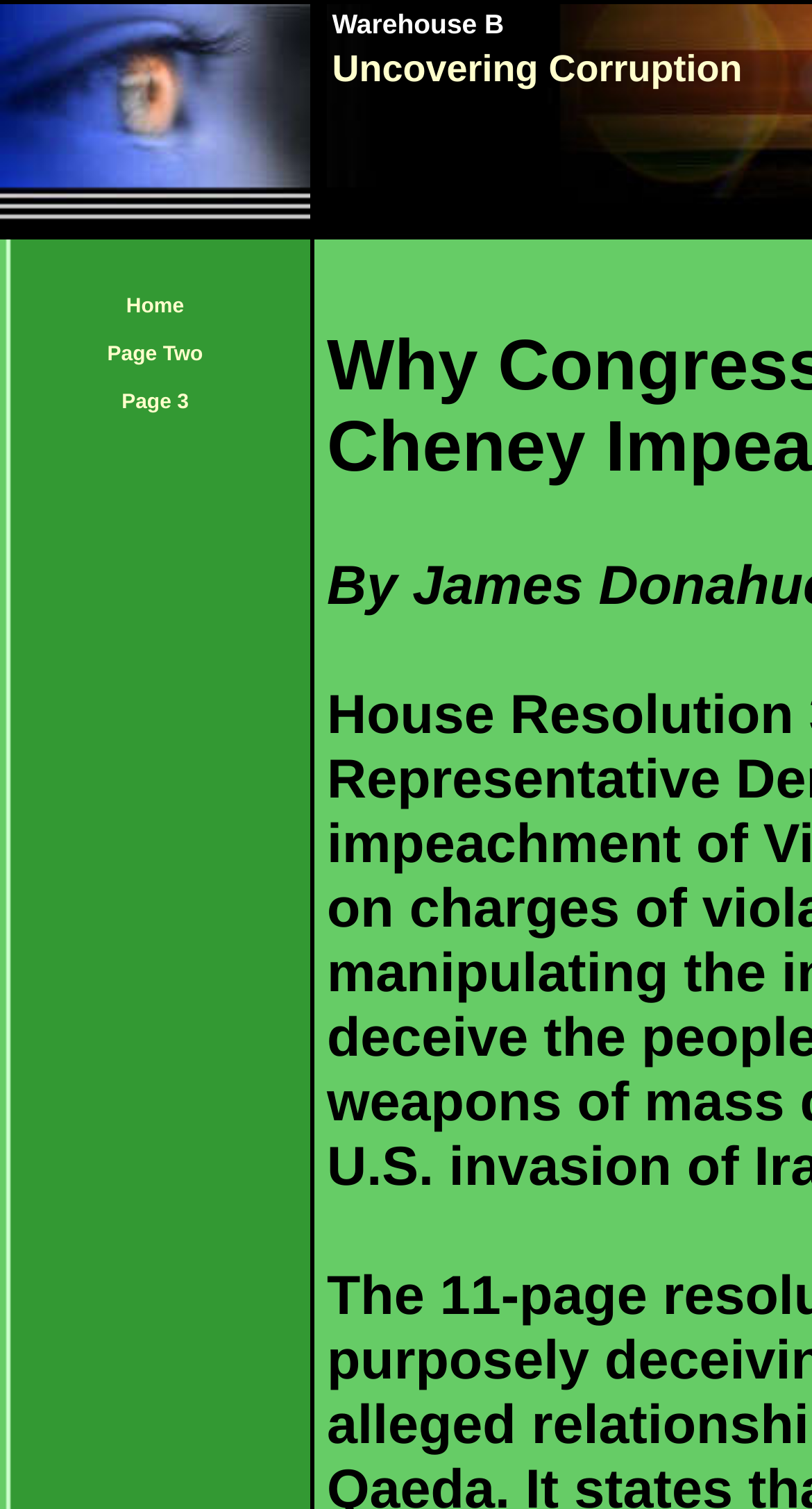Locate the bounding box of the UI element based on this description: "Page Two". Provide four float numbers between 0 and 1 as [left, top, right, bottom].

[0.132, 0.221, 0.25, 0.244]